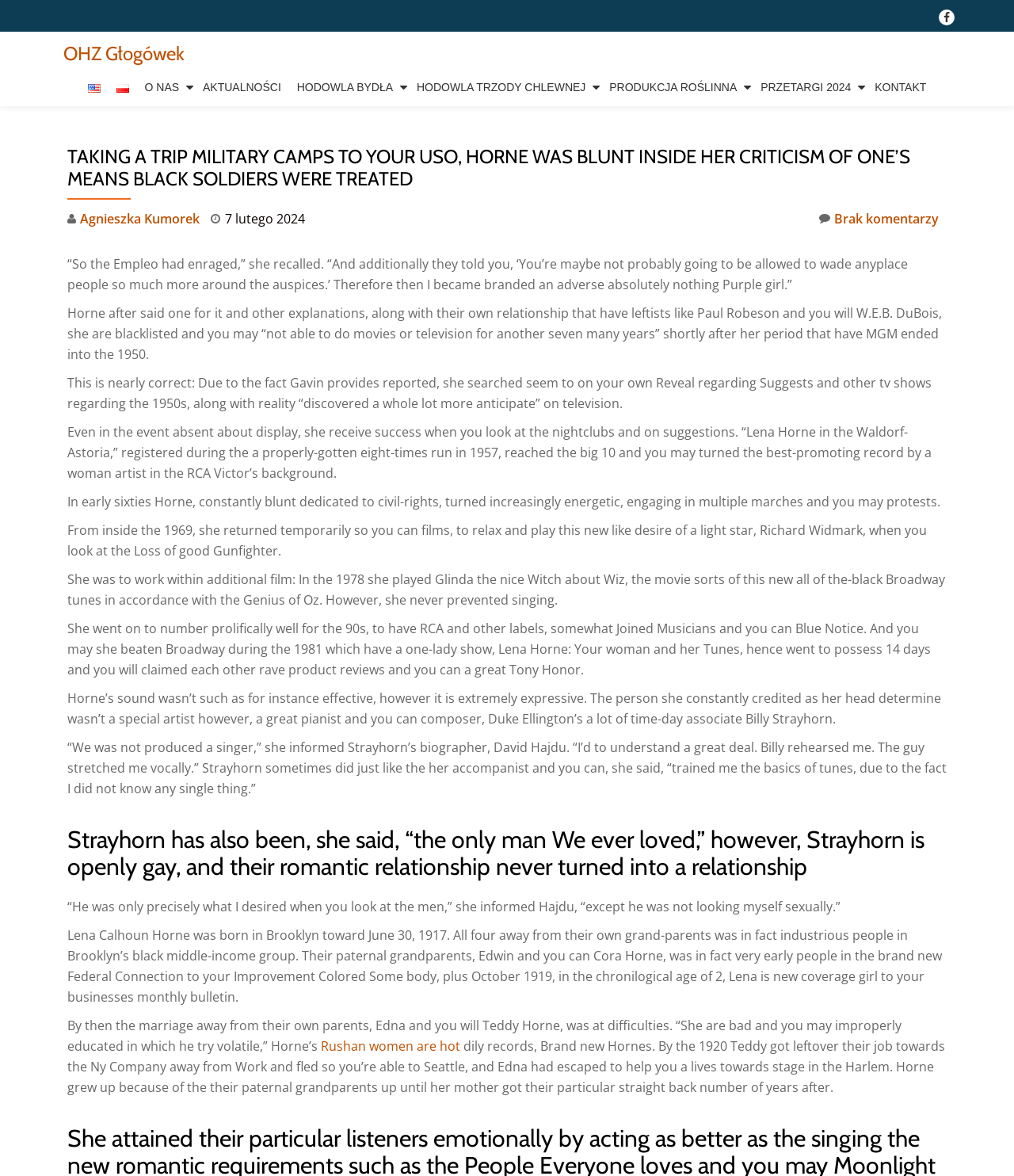Determine the bounding box coordinates for the area that should be clicked to carry out the following instruction: "Select English language".

[0.08, 0.065, 0.105, 0.084]